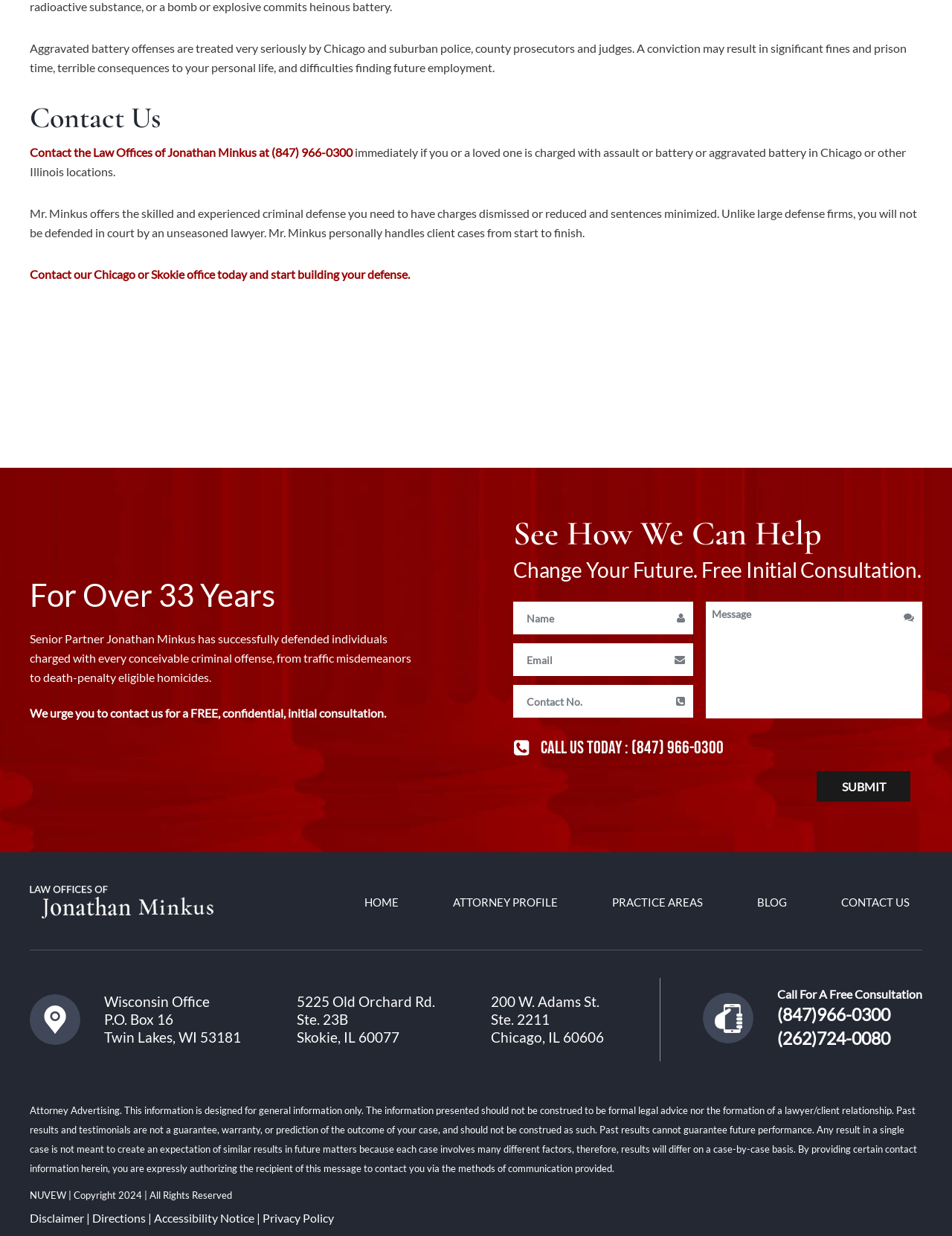Please identify the bounding box coordinates of the area that needs to be clicked to follow this instruction: "Contact us".

None